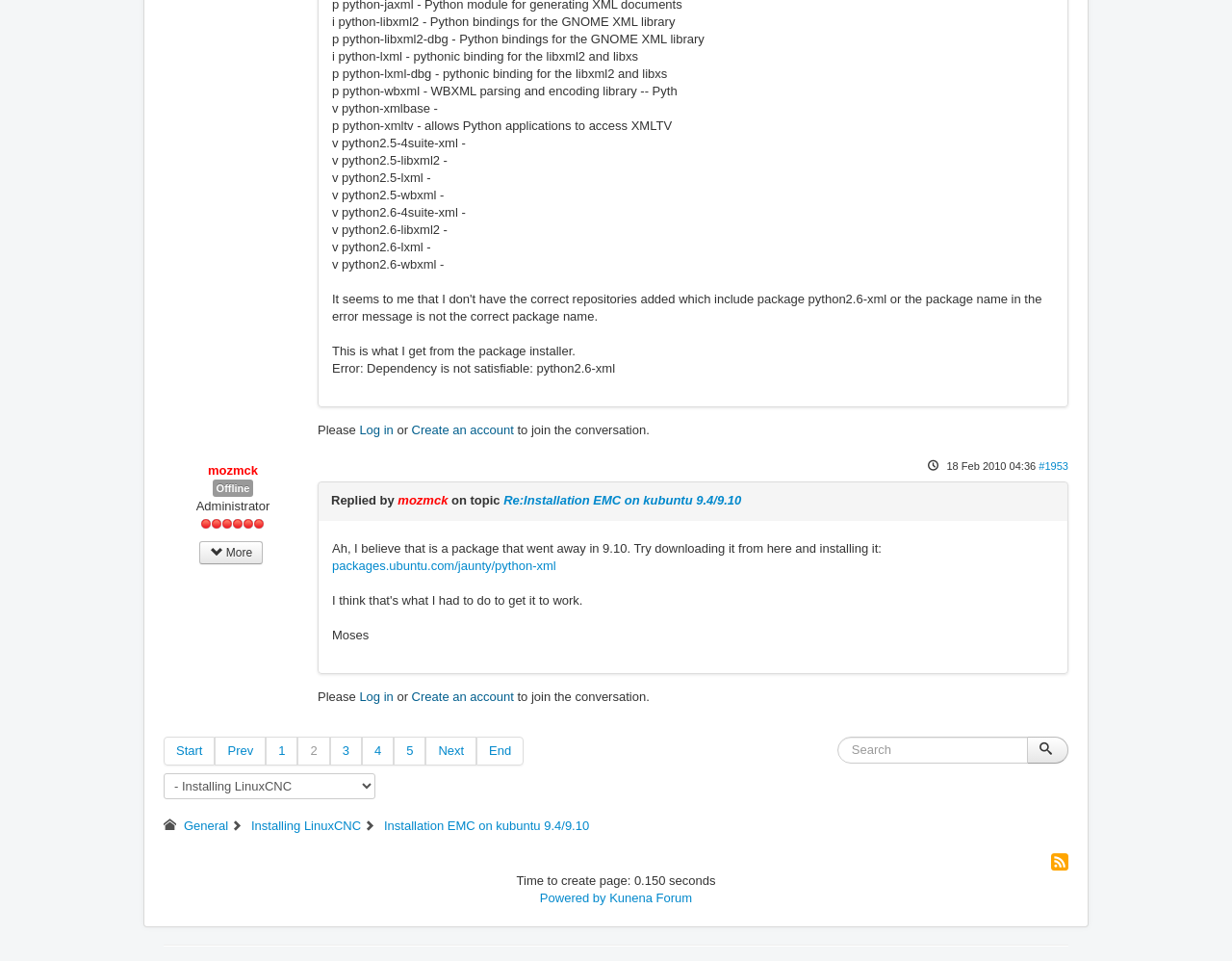Please identify the bounding box coordinates of the element that needs to be clicked to execute the following command: "Go to page 3". Provide the bounding box using four float numbers between 0 and 1, formatted as [left, top, right, bottom].

[0.268, 0.767, 0.294, 0.797]